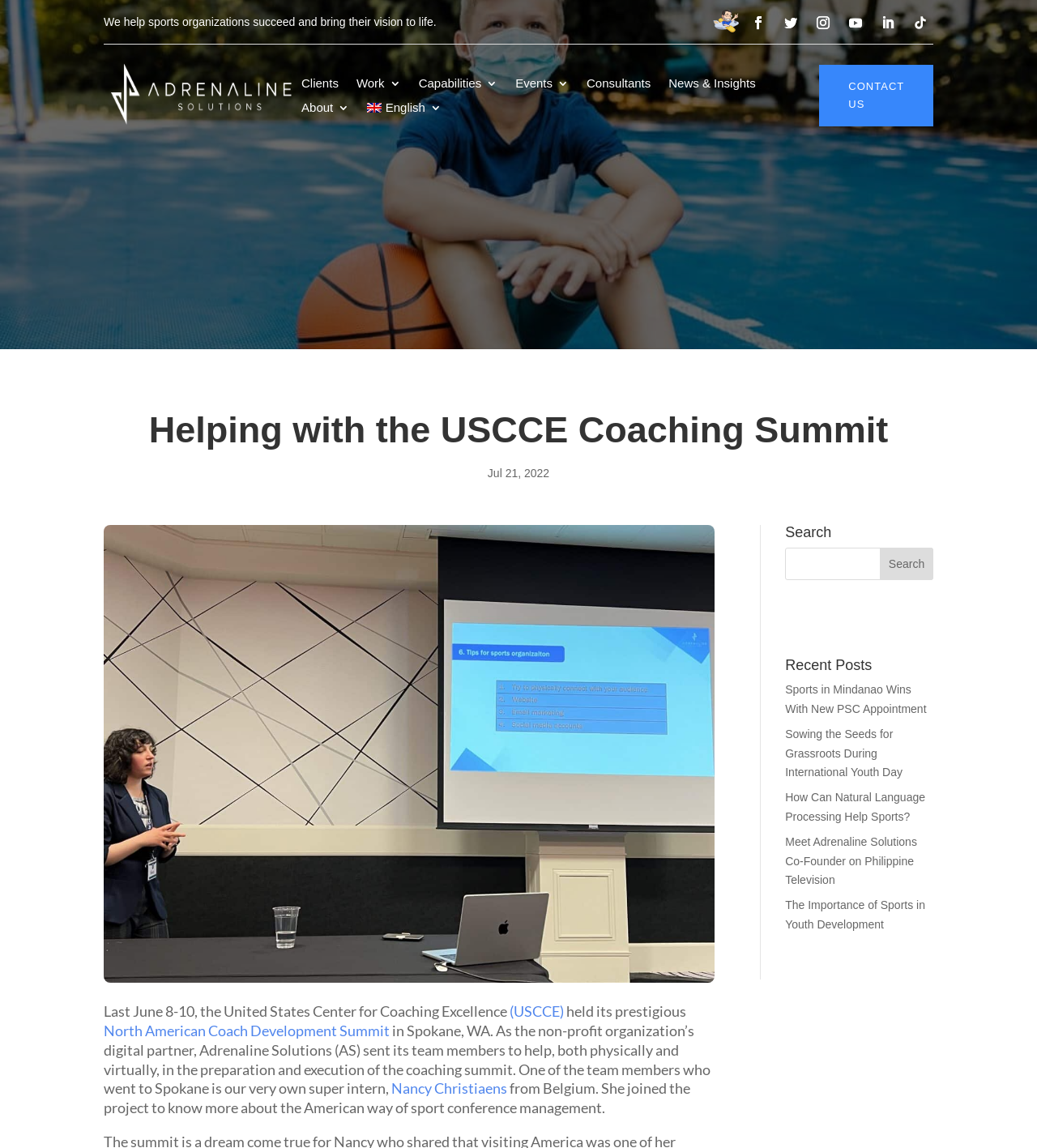What is the location of the coaching summit?
Using the details from the image, give an elaborate explanation to answer the question.

The answer can be found in the text 'in Spokane, WA.' which indicates that the location of the coaching summit is Spokane, WA.